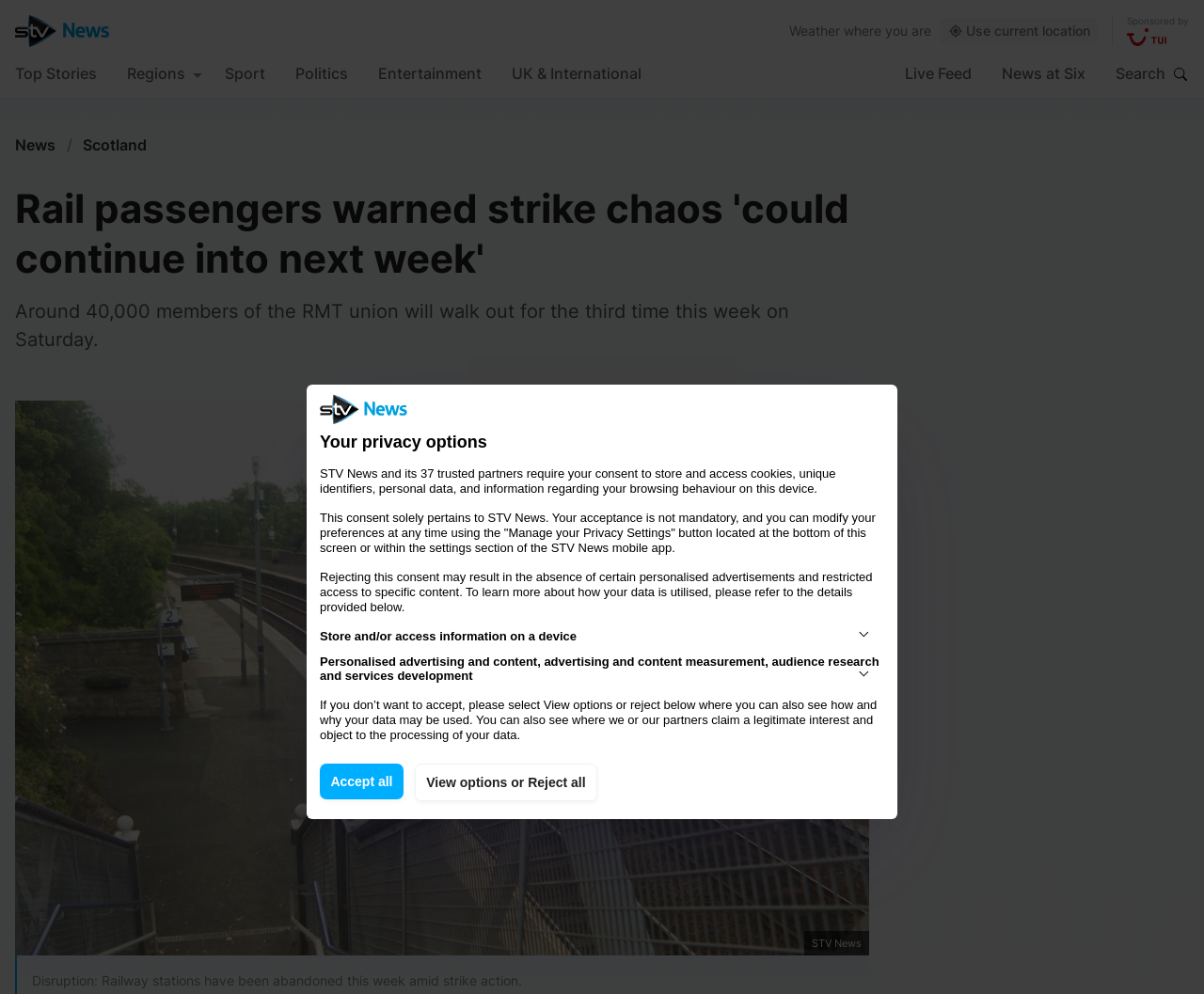What is the name of the news organization?
Based on the image, give a one-word or short phrase answer.

STV News